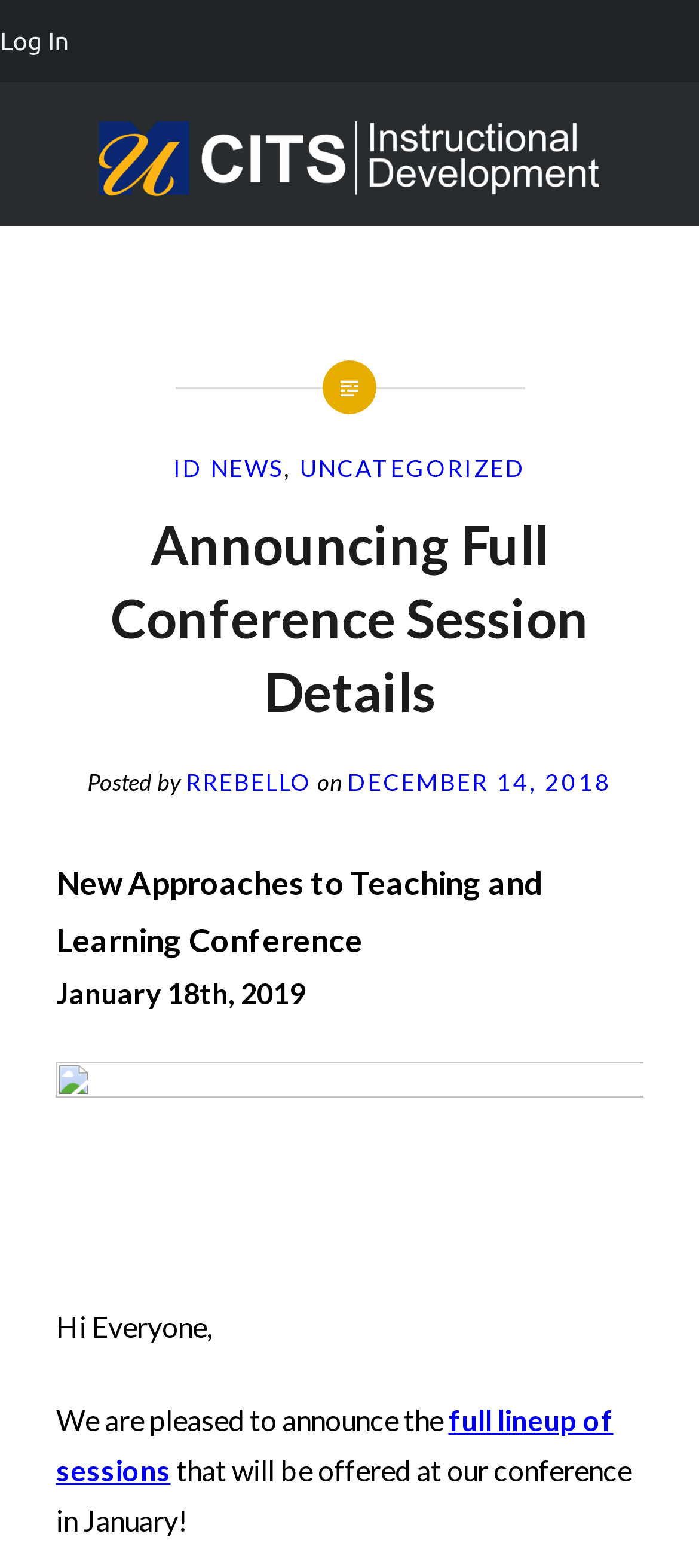Pinpoint the bounding box coordinates of the clickable element to carry out the following instruction: "Log in to the system."

[0.0, 0.0, 0.099, 0.053]